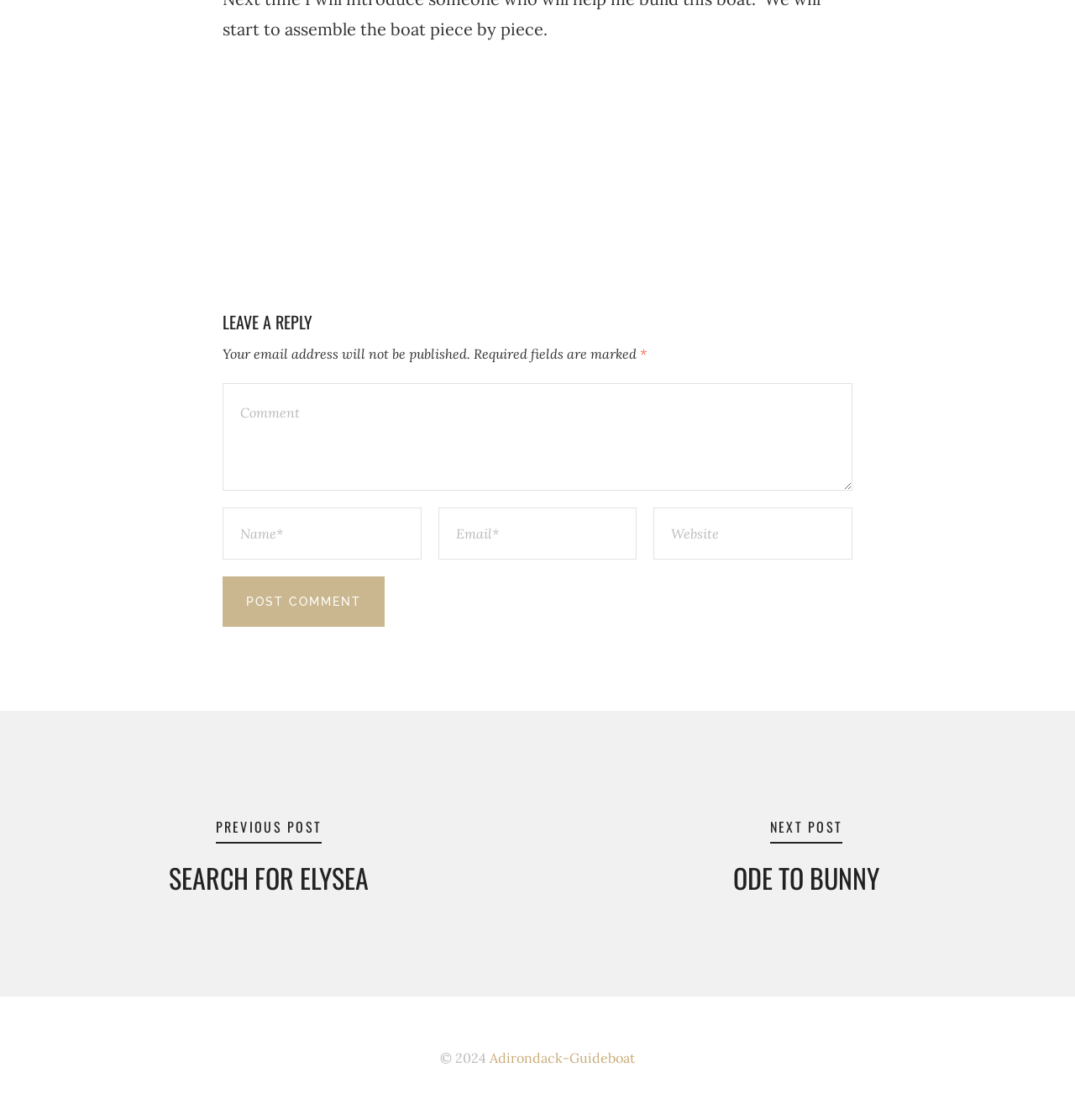Determine the bounding box coordinates for the area that should be clicked to carry out the following instruction: "leave a comment".

[0.207, 0.342, 0.793, 0.438]